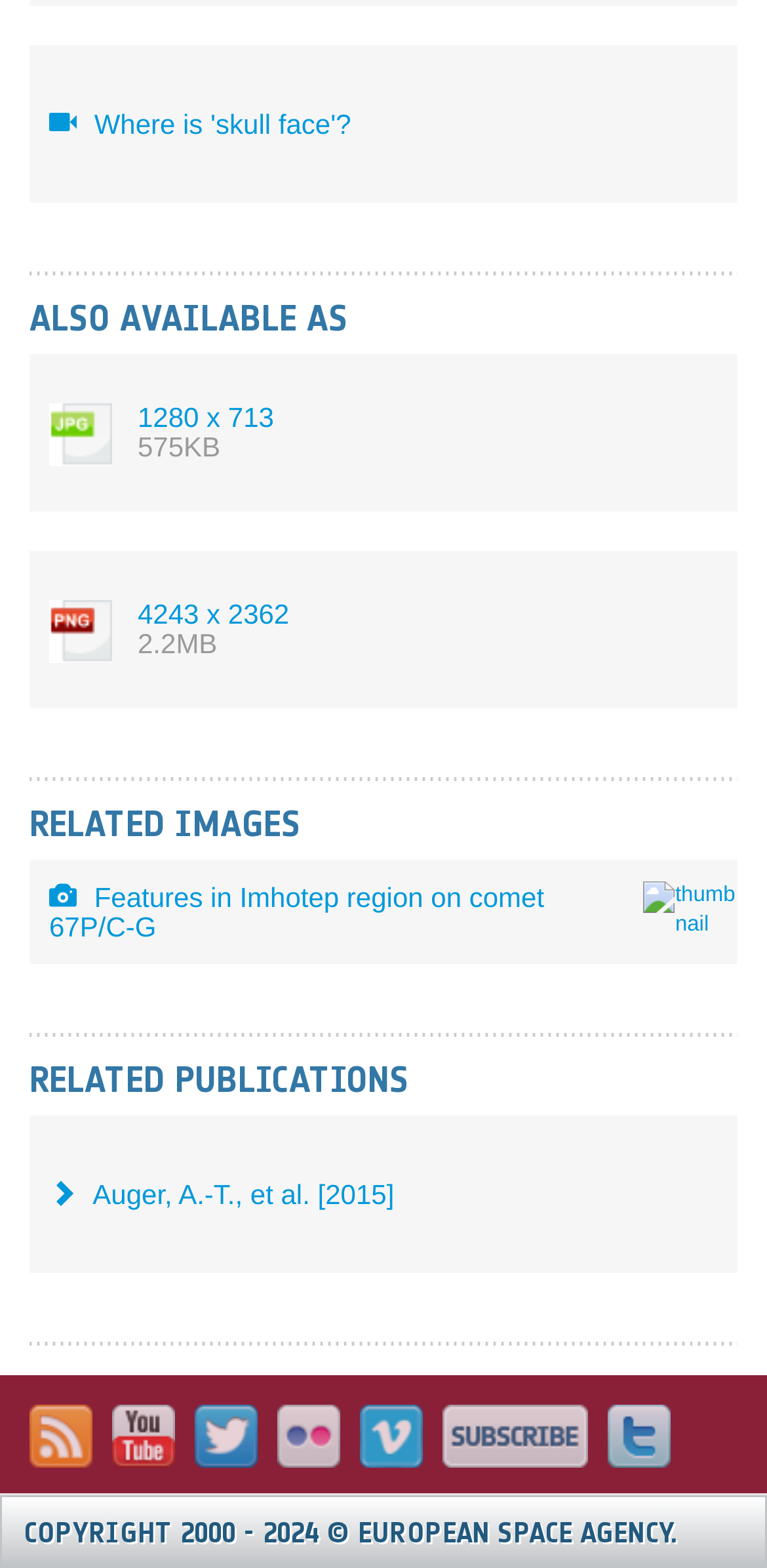What is the copyright information on the webpage?
Provide a detailed answer to the question using information from the image.

The webpage displays a copyright notice at the bottom, which states 'COPYRIGHT 2000 - 2024 © EUROPEAN SPACE AGENCY', indicating that the content on the webpage is owned by the European Space Agency and is protected by copyright from 2000 to 2024.